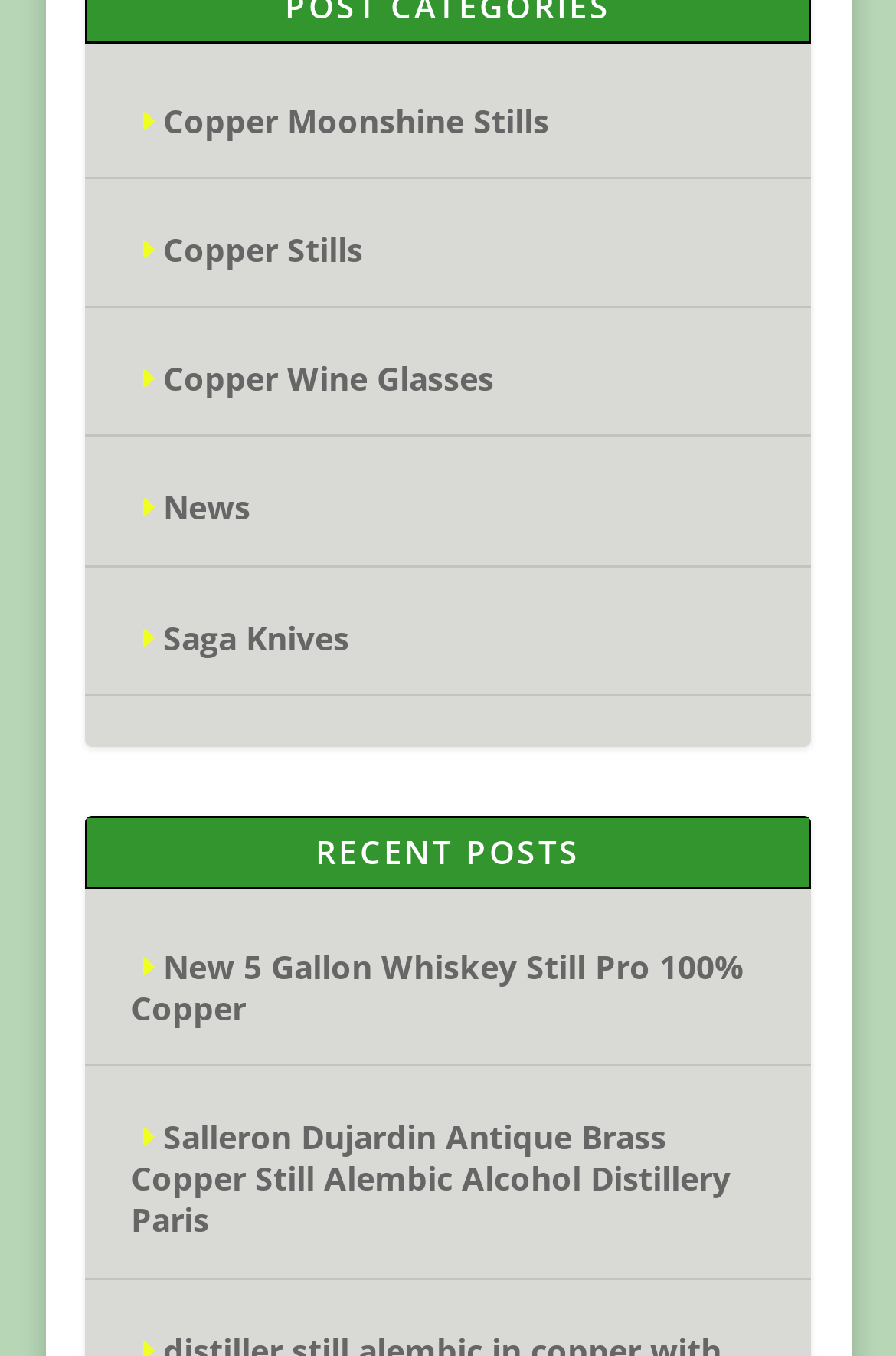What is the longest link text in the recent posts section?
Please provide a single word or phrase as your answer based on the image.

E Salleron Dujardin Antique Brass Copper Still Alembic Alcohol Distillery Paris